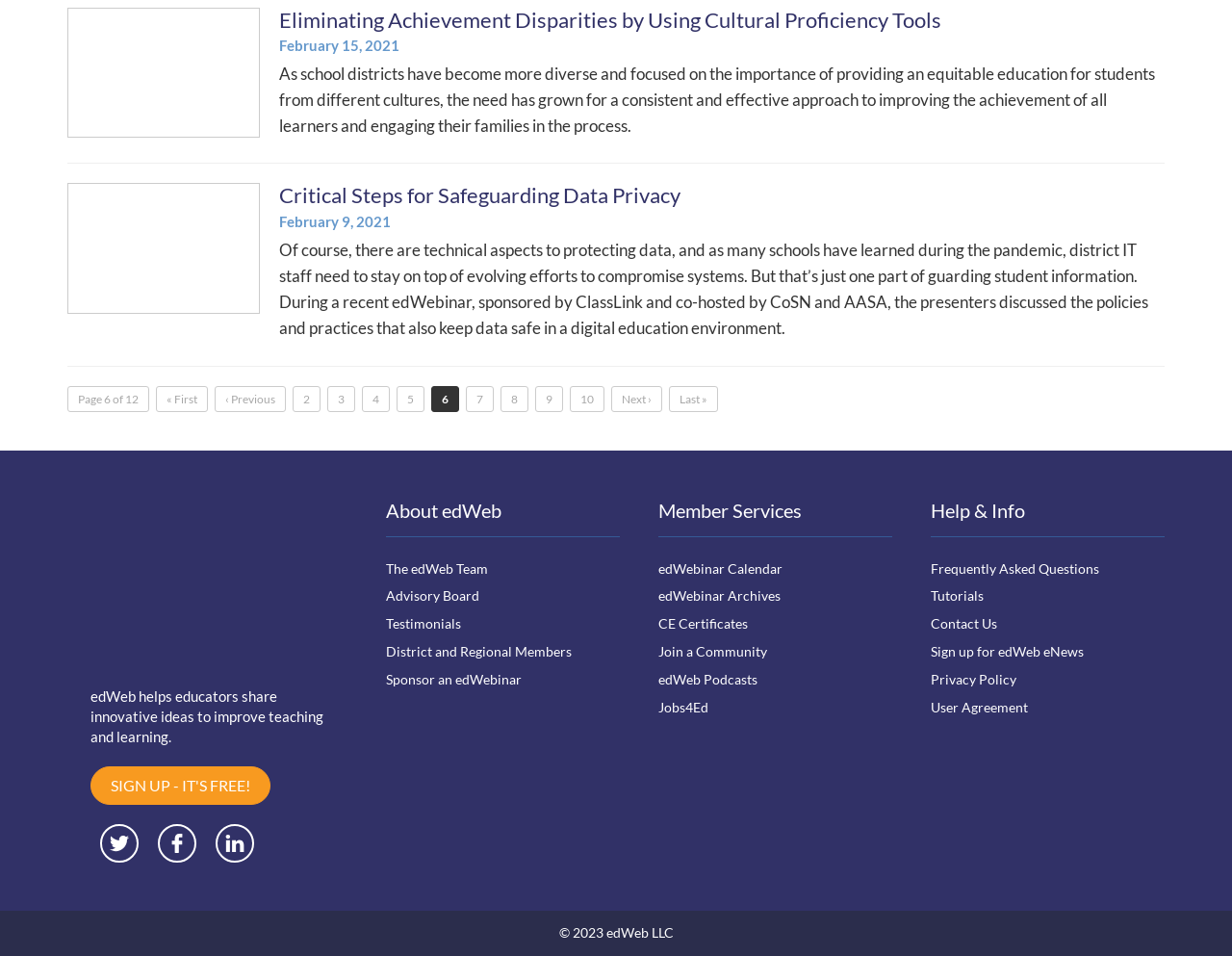Refer to the image and offer a detailed explanation in response to the question: How many pages are there in total?

I found the answer by looking at the StaticText element with the text 'Page 6 of 12' and extracting the total number of pages from it.